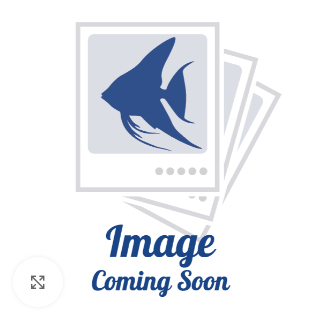What is the font style of the phrase 'Image Coming Soon'?
Make sure to answer the question with a detailed and comprehensive explanation.

The phrase 'Image Coming Soon' is rendered in a stylish font, which reinforces the idea that customers can expect helpful visual information shortly, and adds to the overall sleek and minimalistic design of the placeholder.